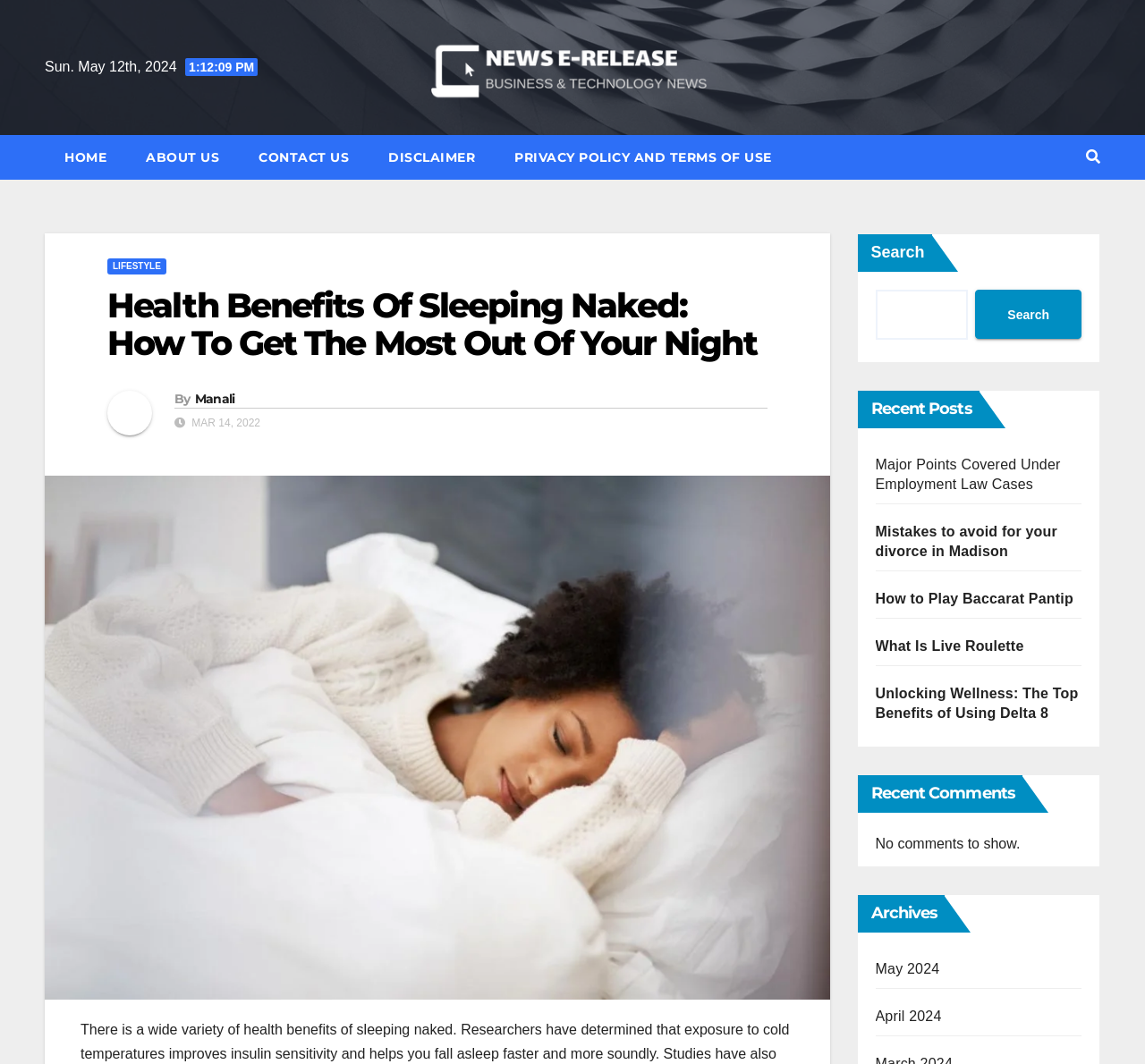Please look at the image and answer the question with a detailed explanation: What is the purpose of the button with the icon ''?

I found the purpose of the button with the icon '' by looking at the button element with the hasPopup property set to true, which indicates that it has a popup menu.